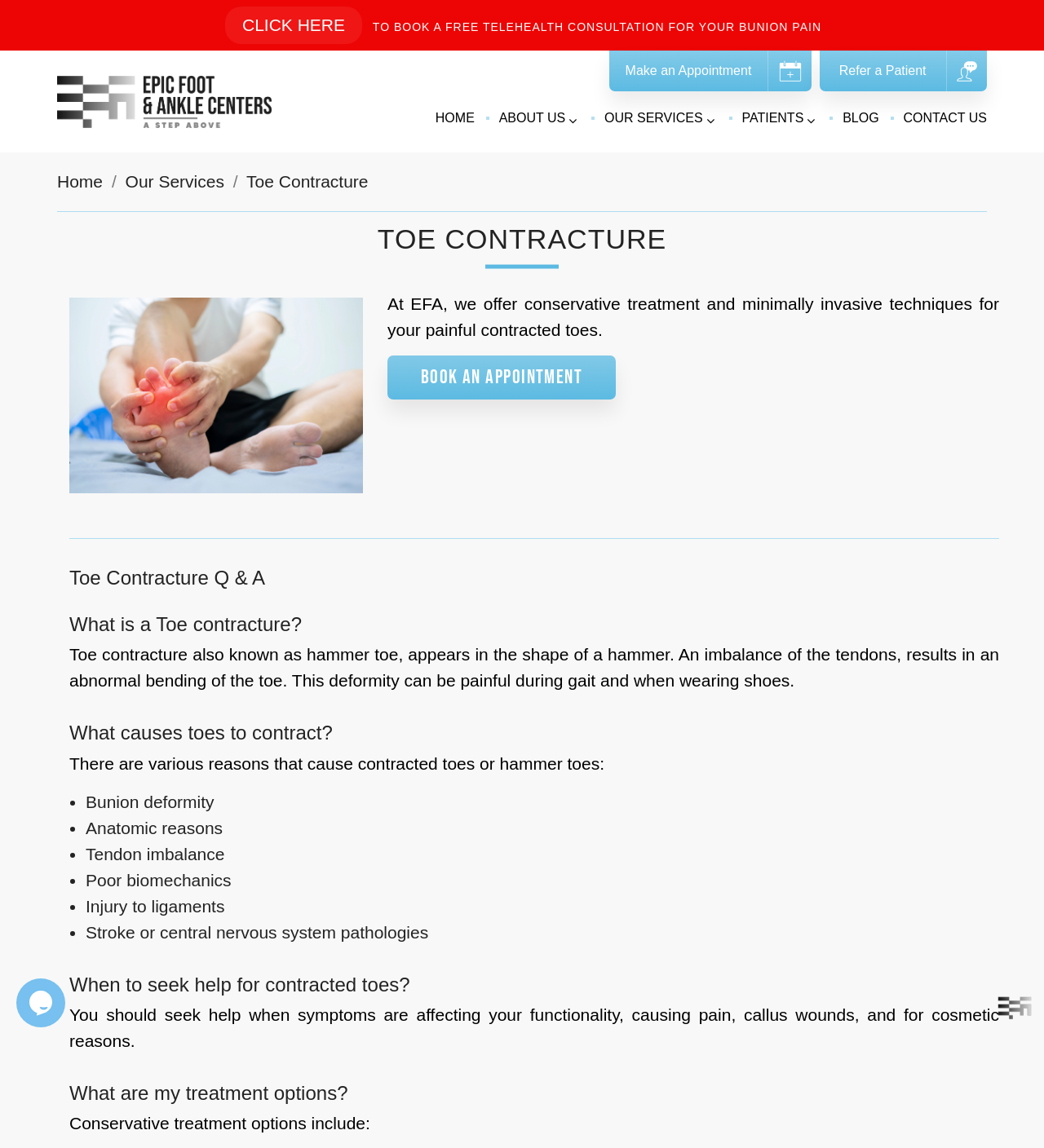Find the bounding box of the UI element described as follows: "Refer a Patient".

[0.785, 0.044, 0.945, 0.08]